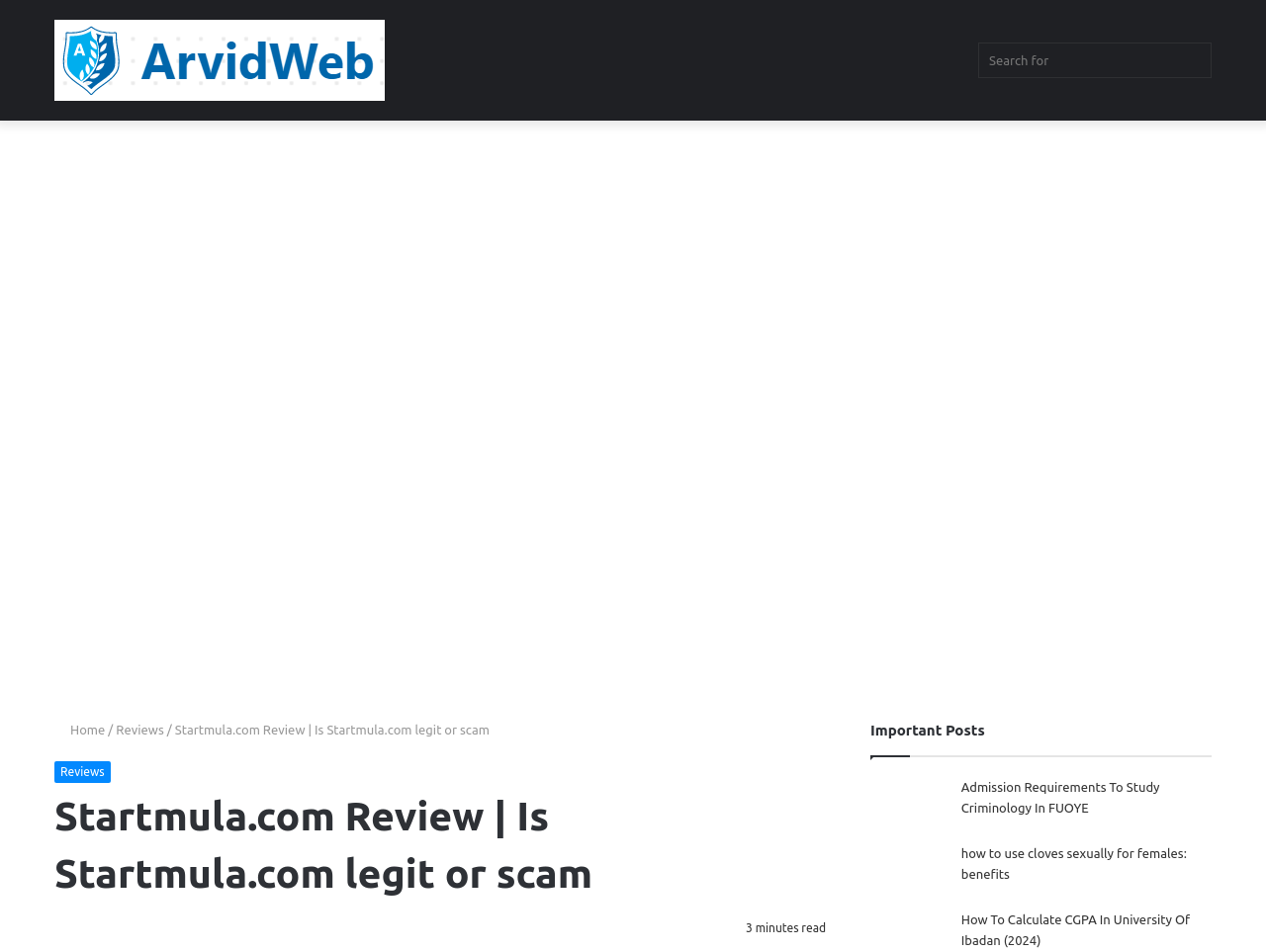Please identify the bounding box coordinates of the clickable area that will fulfill the following instruction: "Read the review of Startmula.com". The coordinates should be in the format of four float numbers between 0 and 1, i.e., [left, top, right, bottom].

[0.043, 0.828, 0.652, 0.947]